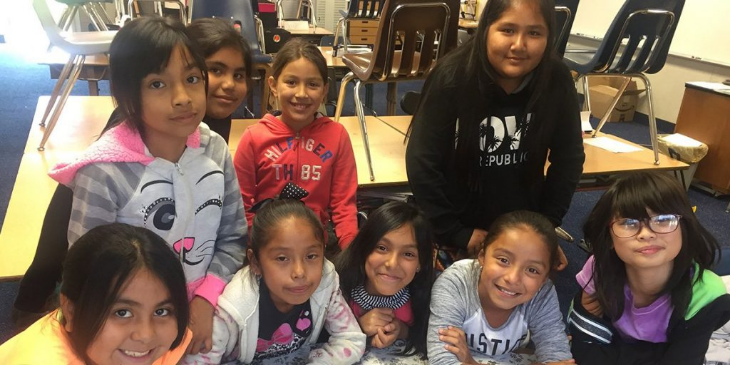Provide a thorough description of what you see in the image.

The image captures a vibrant group of nine third-grade girls joyfully posing together in a classroom setting. They are seated on the floor, surrounded by colorful clothing, showcasing individual styles that reflect their personalities. The classroom is filled with wooden desks and chairs in the background, evoking an atmosphere of learning and collaboration. These students embody the spirit of connection and community that their teacher, Ms. Pineda, emphasizes. By building relationships and trust with her students, Ms. Pineda creates a supportive environment where they can thrive and face challenges together. The joyful expressions of the girls illustrate the positive impact of their “can-do” attitude, inspired by their teacher's commitment to fostering confidence and encouraging academic success amidst obstacles.